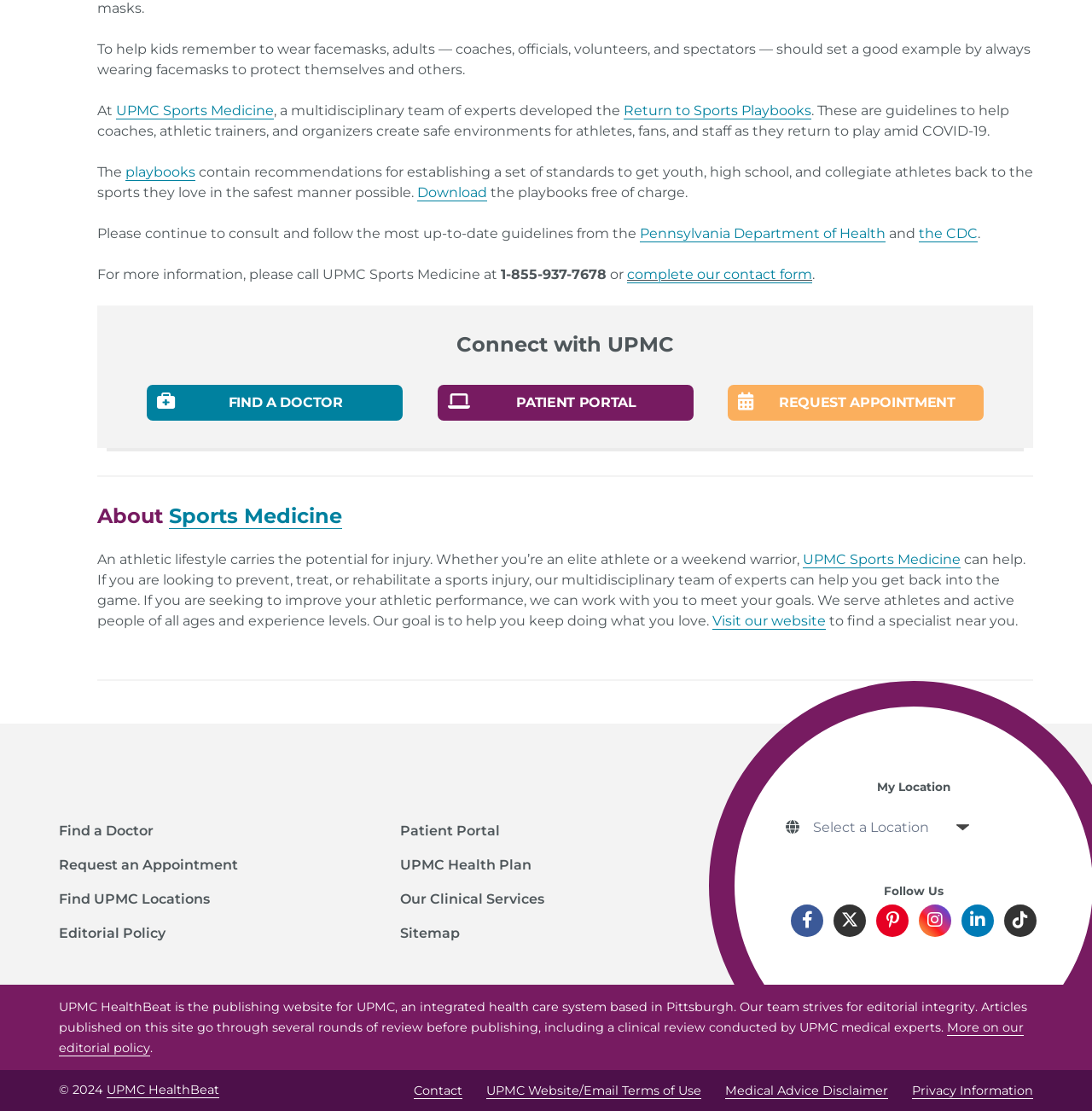Please locate the bounding box coordinates of the region I need to click to follow this instruction: "Visit the UPMC Sports Medicine website".

[0.652, 0.551, 0.756, 0.567]